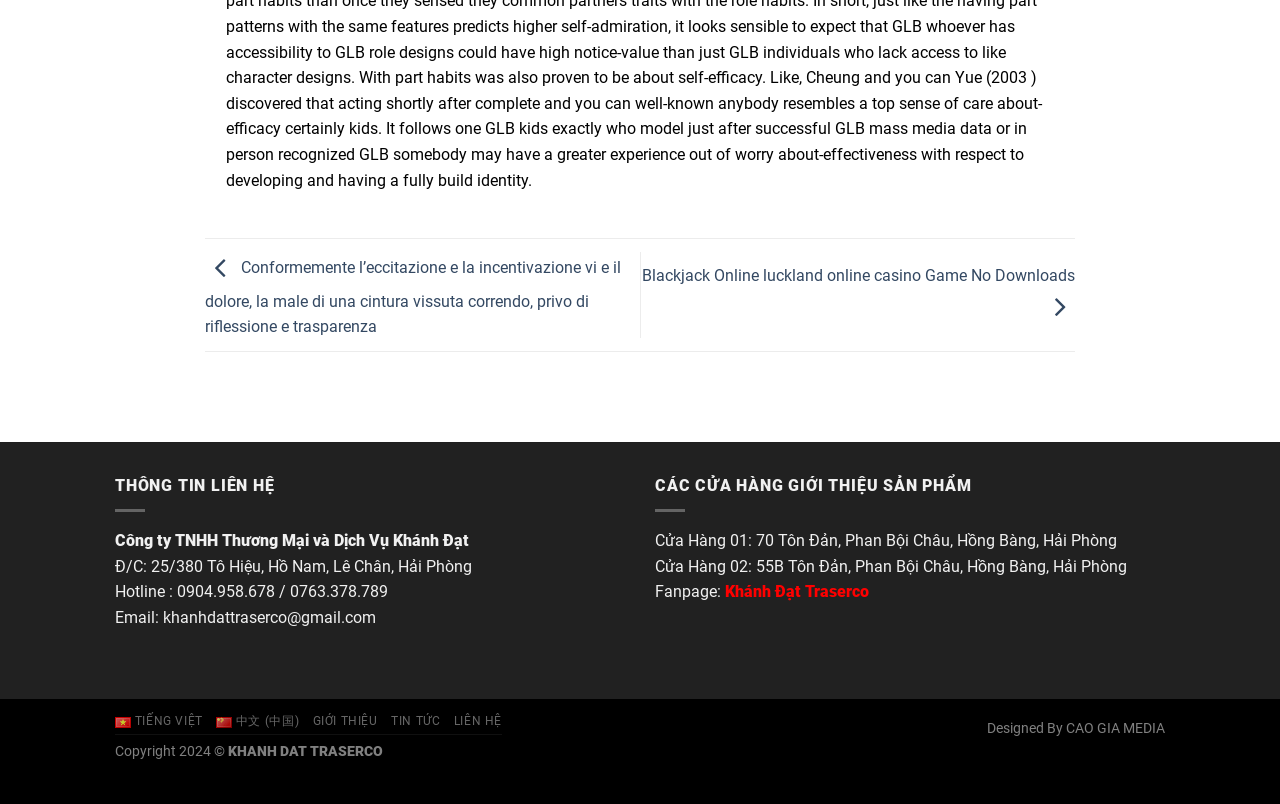Extract the bounding box of the UI element described as: "CAO GIA MEDIA".

[0.833, 0.895, 0.91, 0.916]